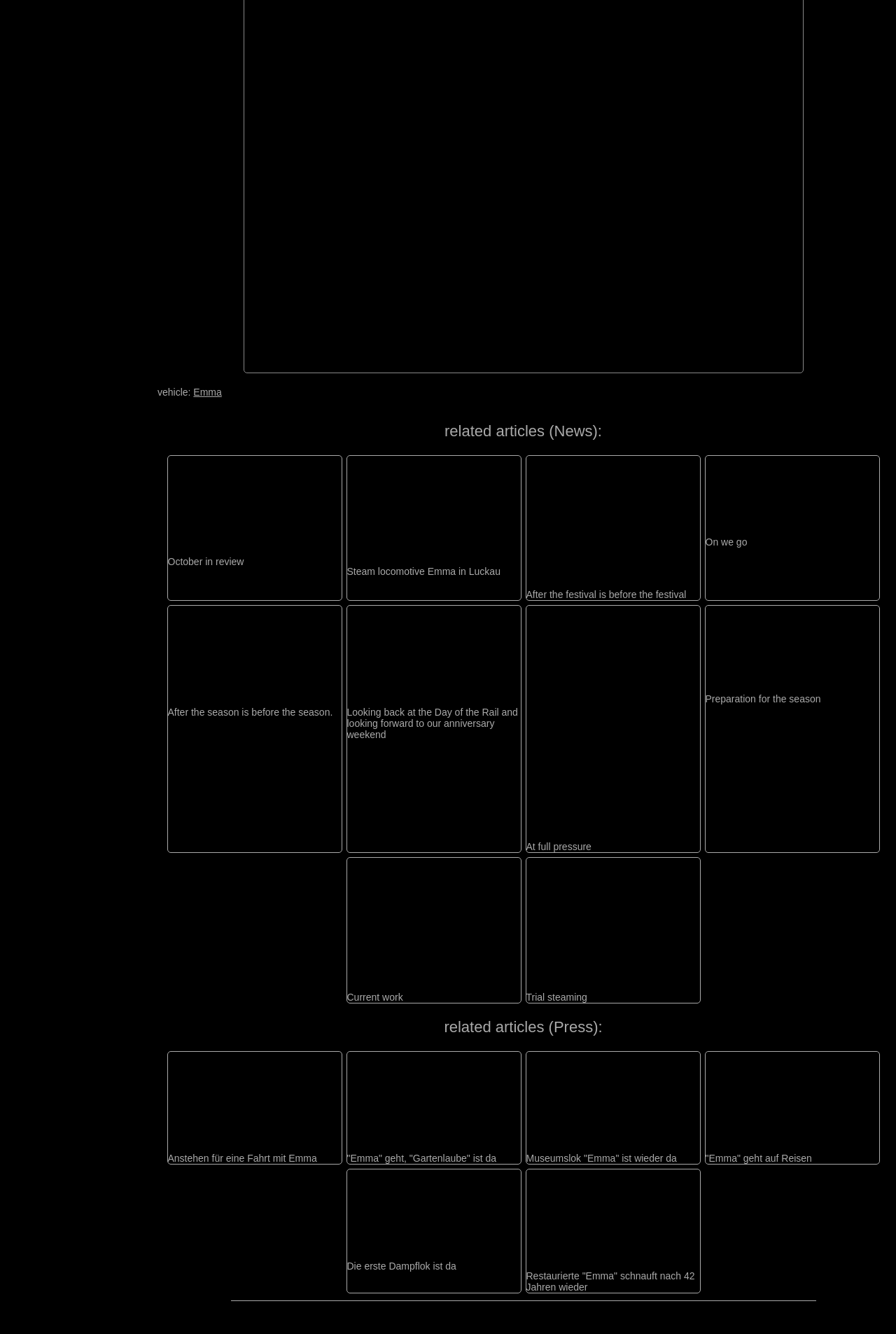Could you find the bounding box coordinates of the clickable area to complete this instruction: "click on the link 'Emma'"?

[0.216, 0.29, 0.248, 0.299]